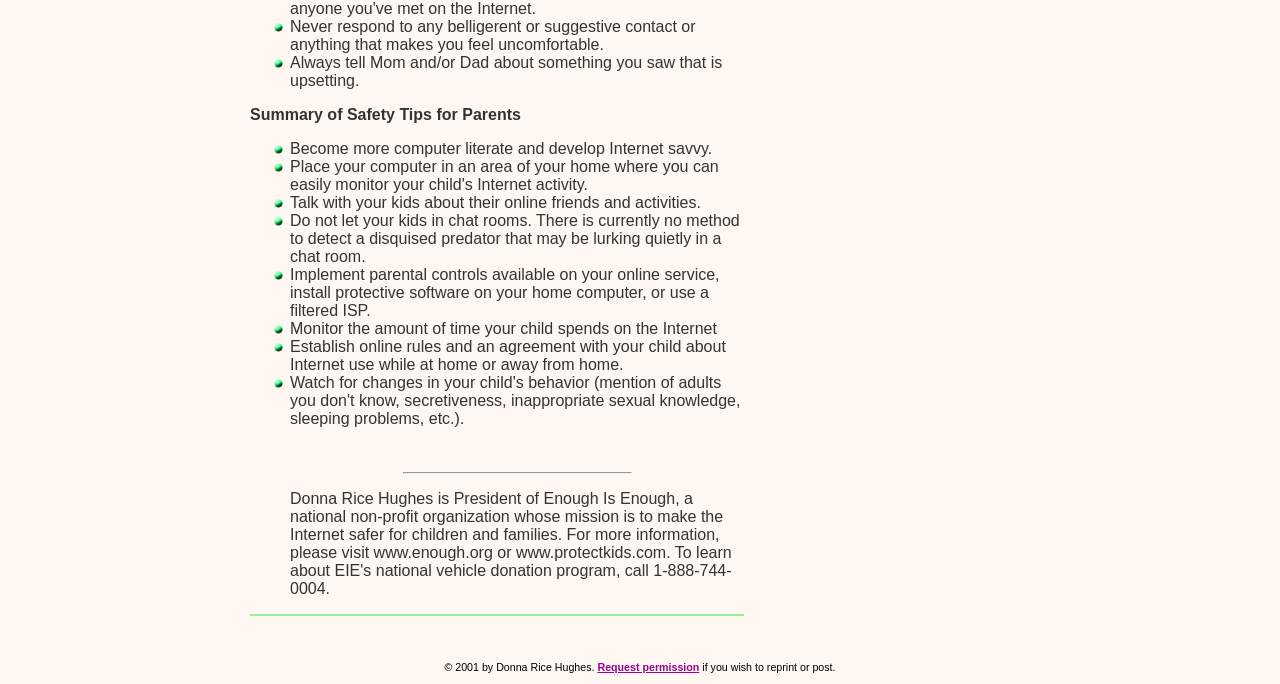Review the image closely and give a comprehensive answer to the question: How many safety tips are provided for parents?

The safety tips for parents are listed in a series of list markers and static text elements. By counting the number of list markers, we can determine that there are 9 safety tips provided for parents.